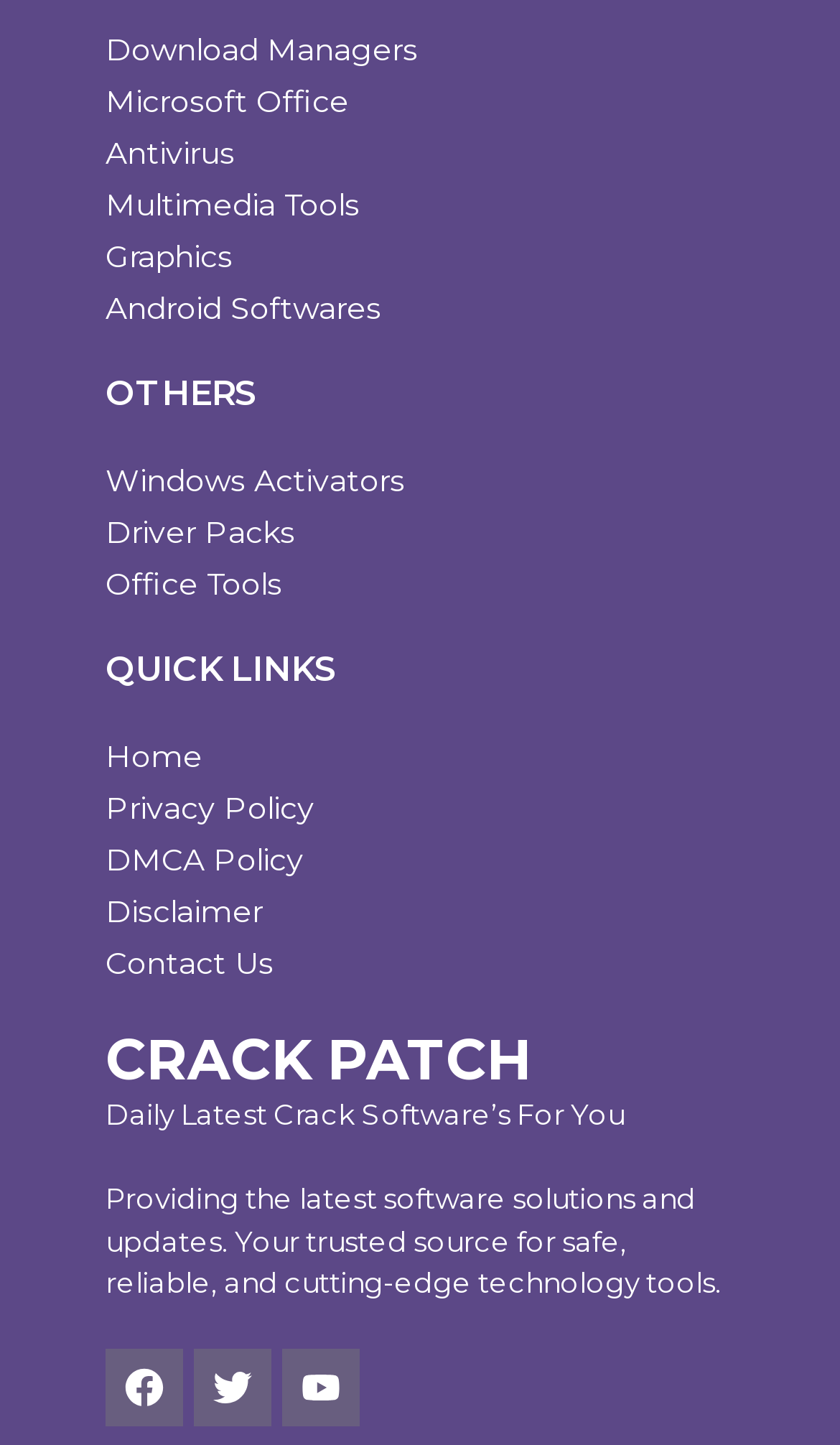What type of software is provided on this website?
Please provide a comprehensive answer to the question based on the webpage screenshot.

The website provides crack software solutions and updates, as mentioned in the static text 'Providing the latest software solutions and updates. Your trusted source for safe, reliable, and cutting-edge technology tools.'